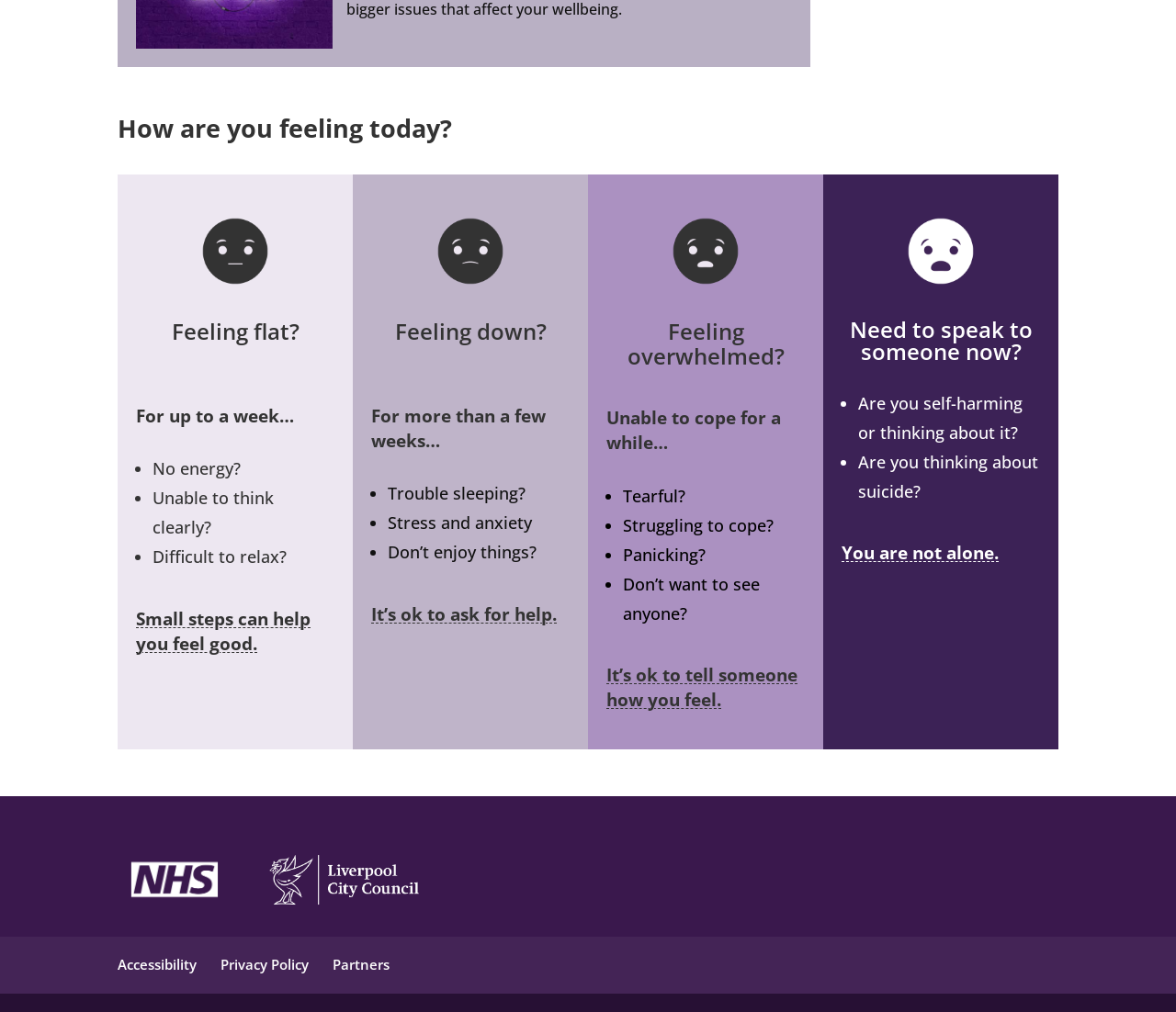Given the element description aria-label="Liverpool City Council", predict the bounding box coordinates for the UI element in the webpage screenshot. The format should be (top-left x, top-left y, bottom-right x, bottom-right y), and the values should be between 0 and 1.

[0.222, 0.842, 0.364, 0.904]